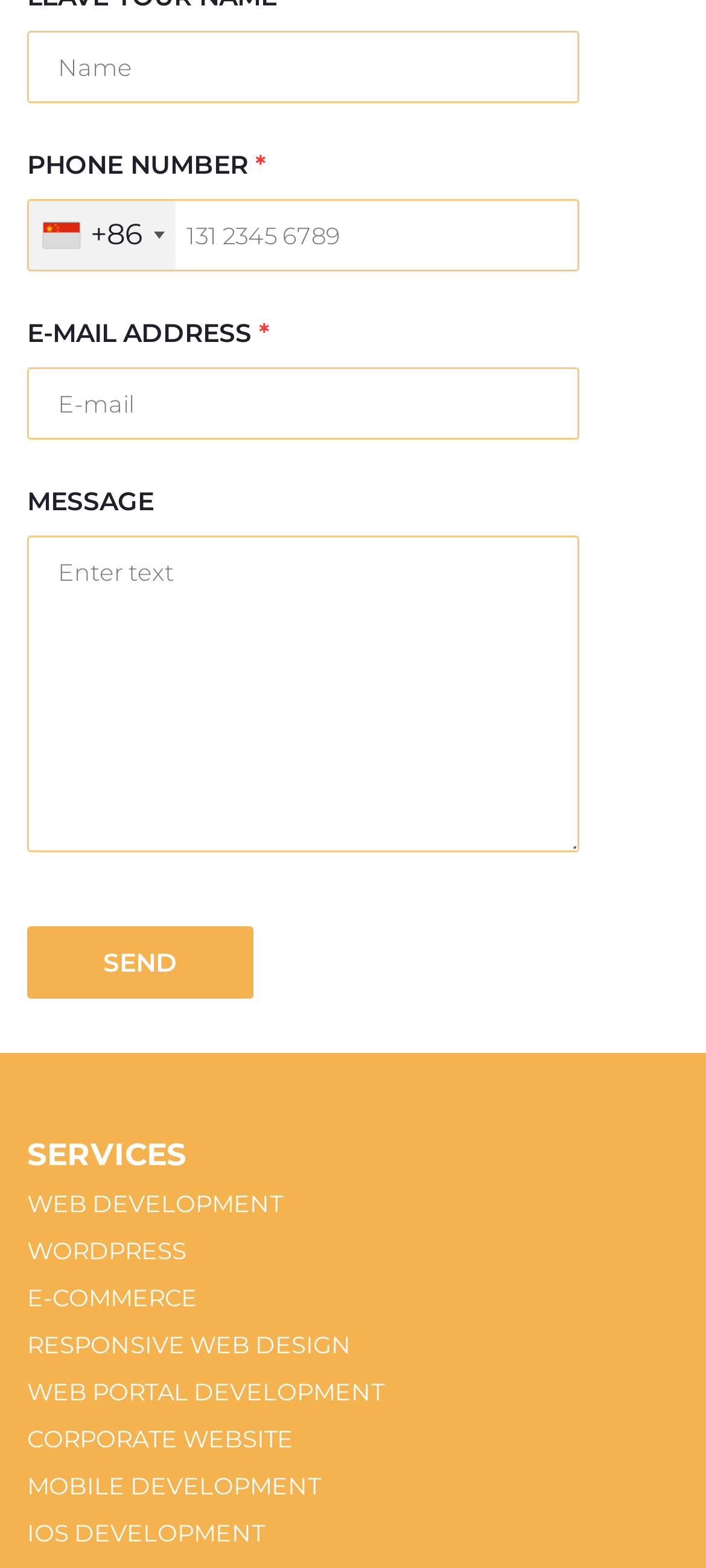Give the bounding box coordinates for the element described as: "Web Portal Development".

[0.038, 0.065, 0.544, 0.084]